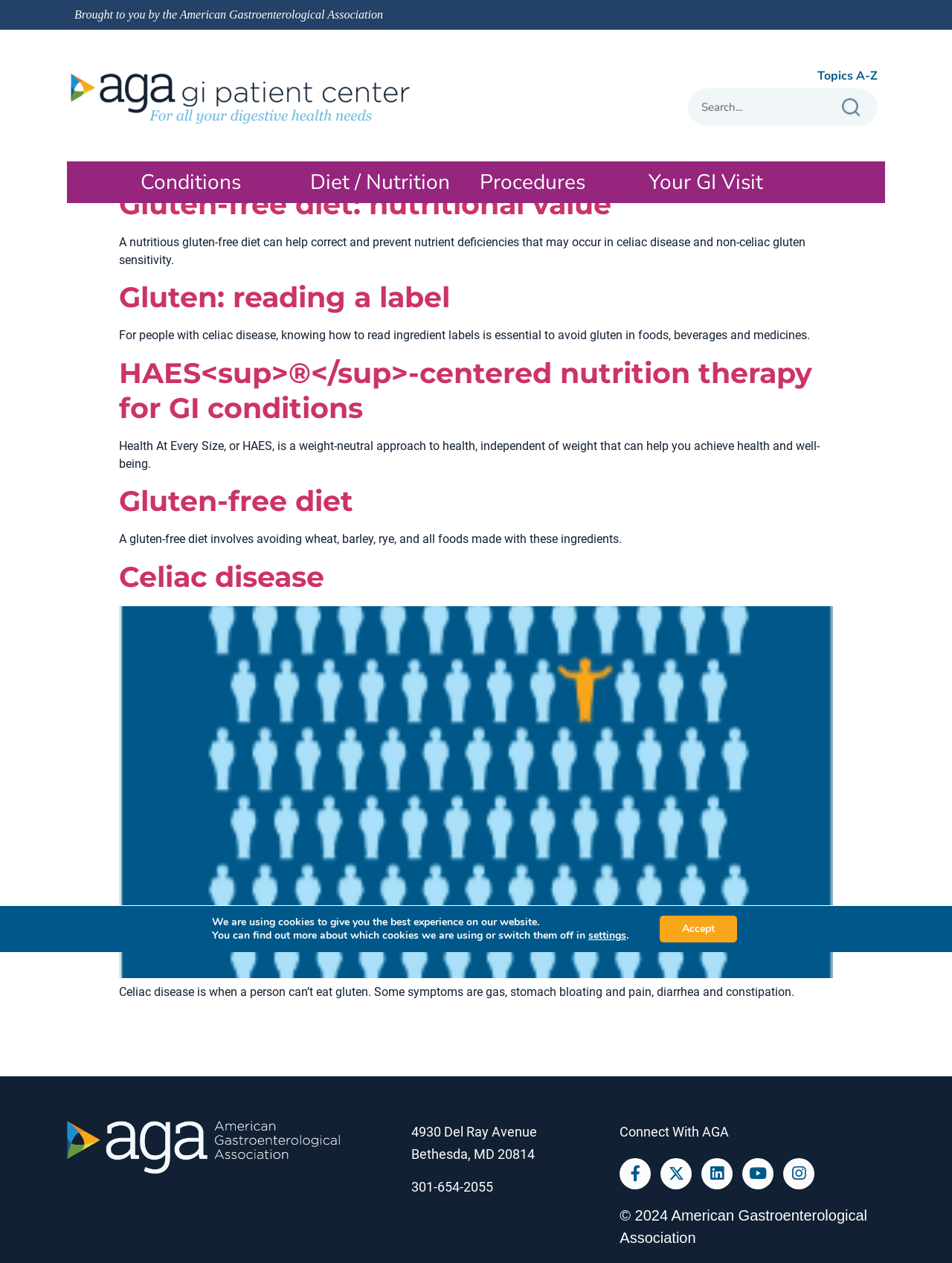Please specify the bounding box coordinates of the region to click in order to perform the following instruction: "Connect with AGA on Facebook".

[0.651, 0.917, 0.684, 0.942]